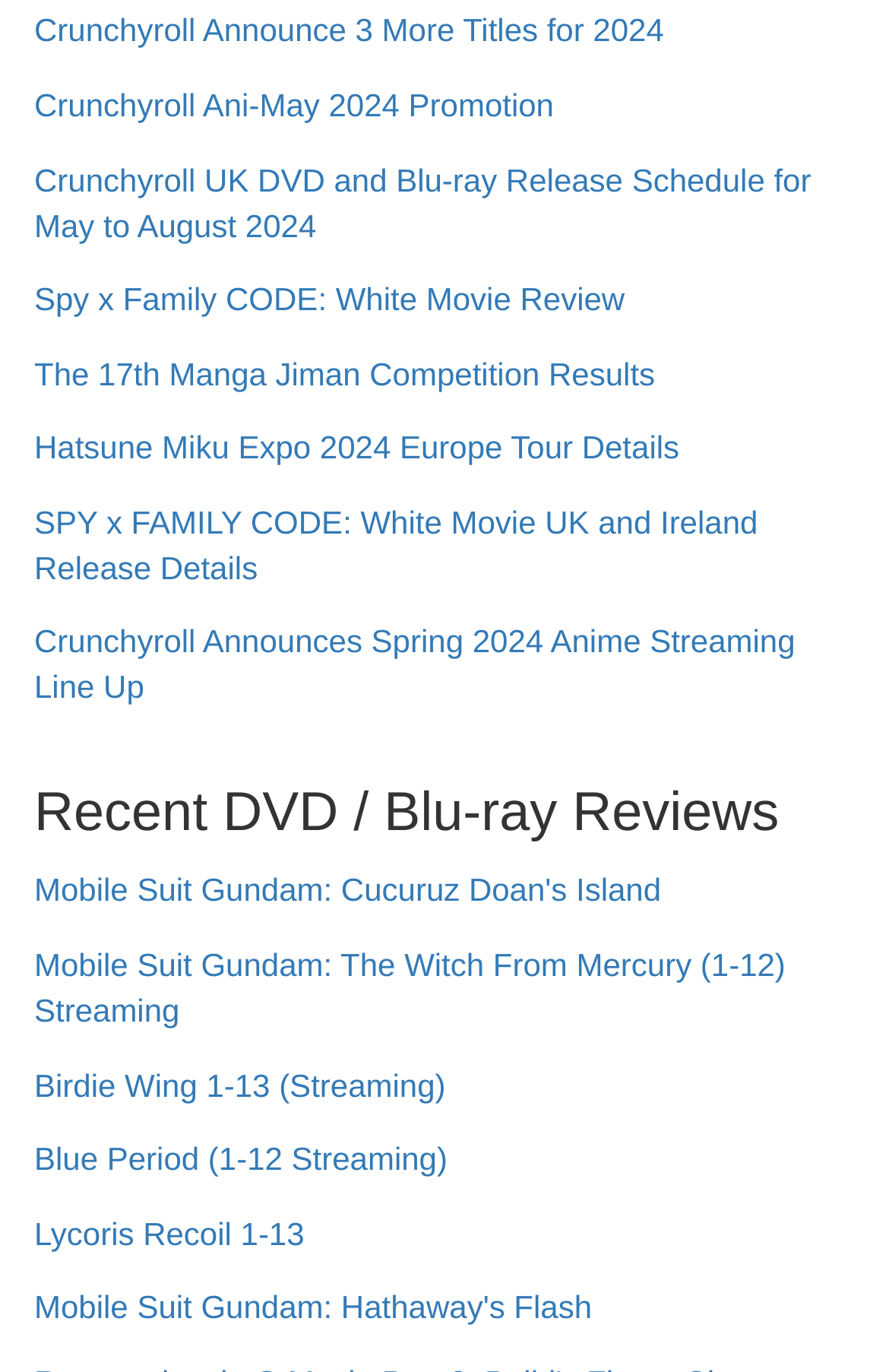How many DVD/Blu-ray reviews are listed?
Refer to the image and answer the question using a single word or phrase.

6